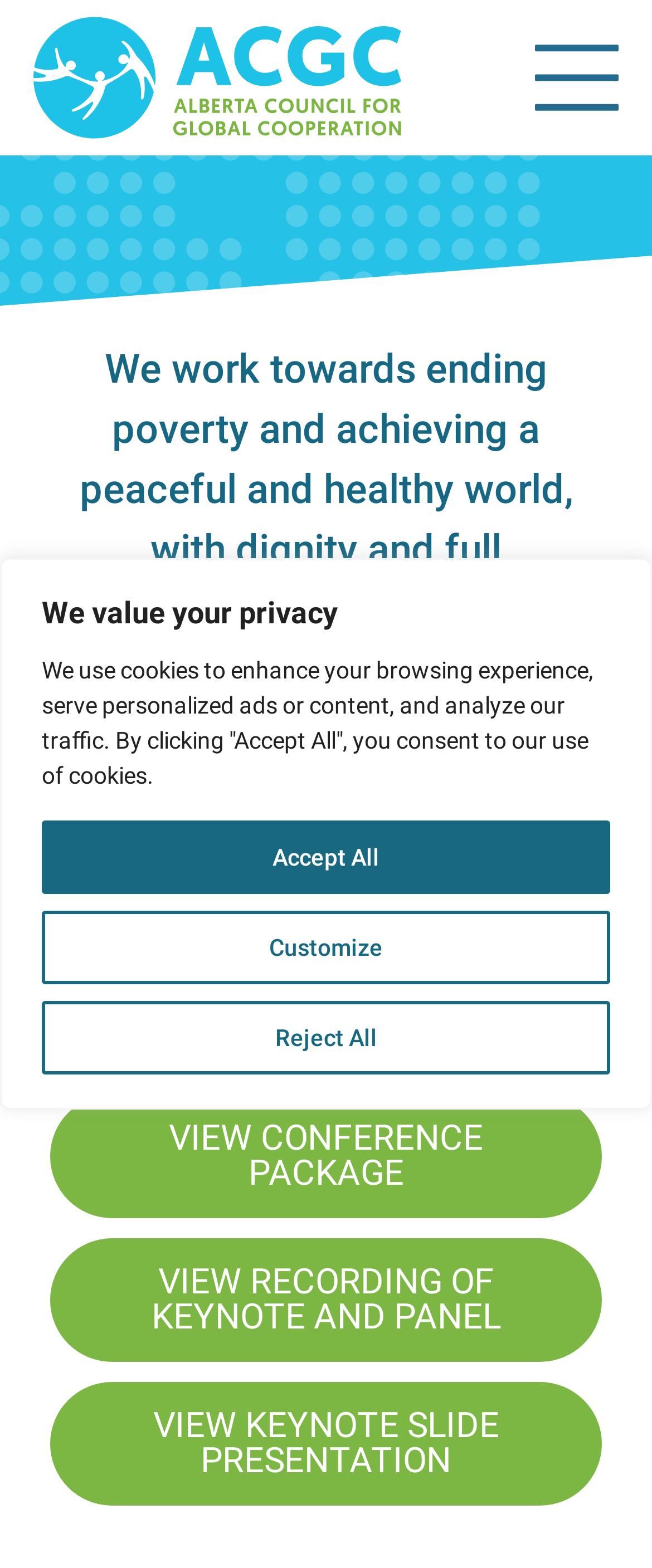Locate the bounding box coordinates of the element that should be clicked to execute the following instruction: "View the conference package".

[0.077, 0.698, 0.923, 0.777]